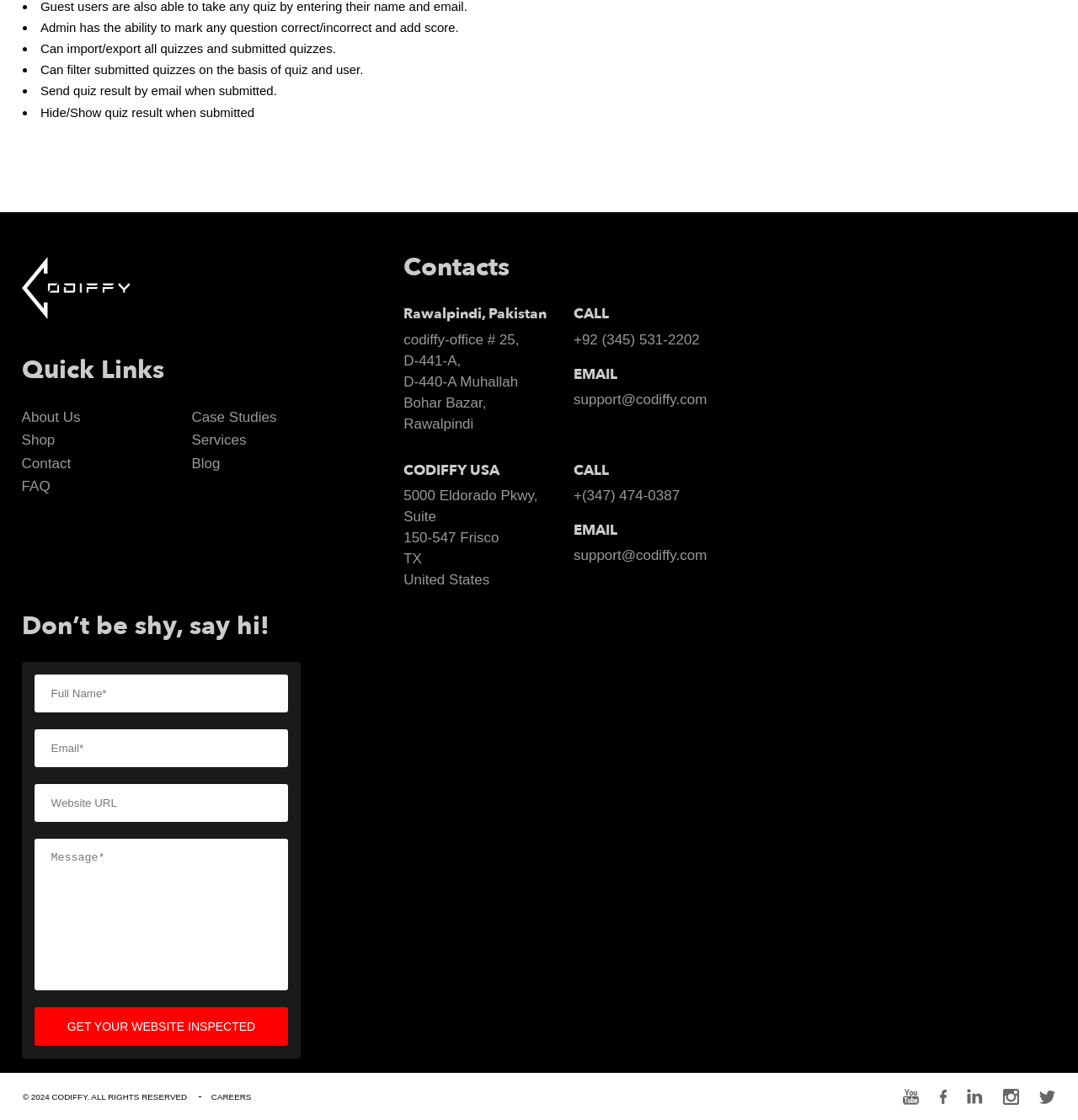Specify the bounding box coordinates of the area that needs to be clicked to achieve the following instruction: "Click on the 'About Us' link".

[0.02, 0.366, 0.075, 0.38]